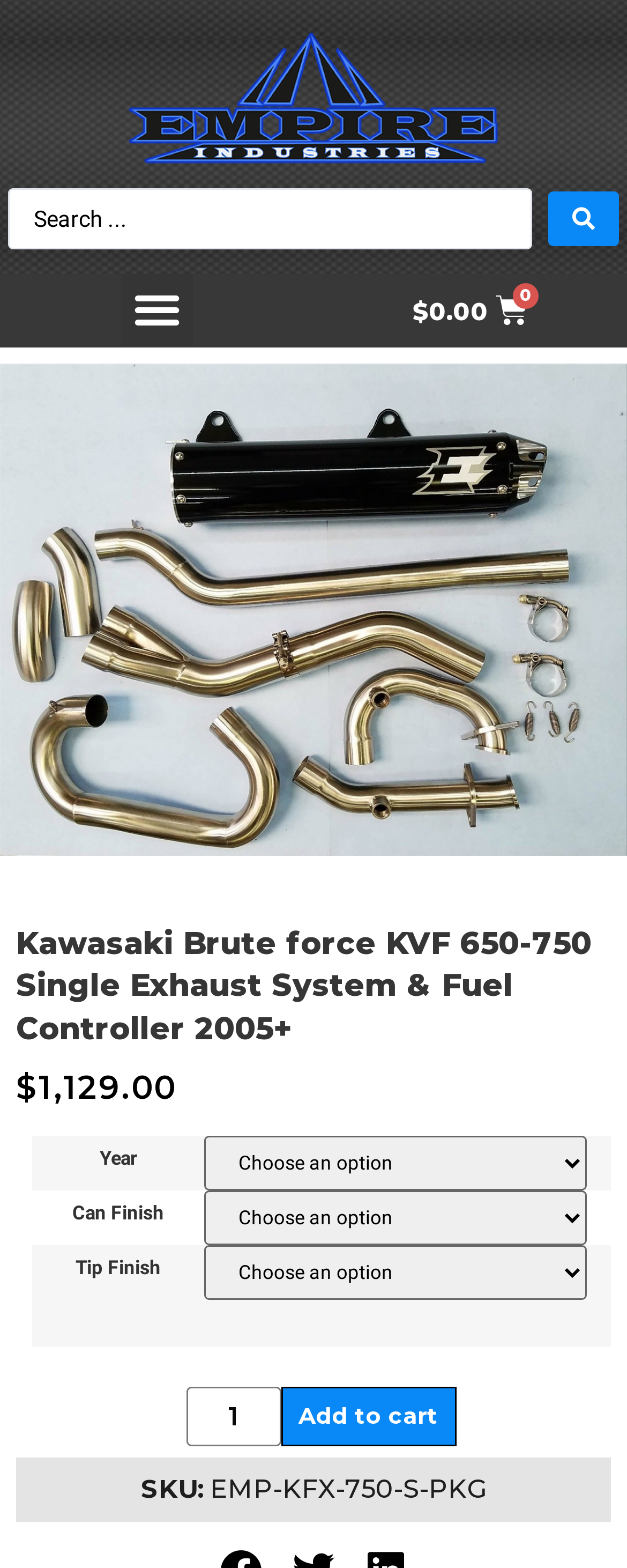Please provide the bounding box coordinates for the element that needs to be clicked to perform the following instruction: "View product details". The coordinates should be given as four float numbers between 0 and 1, i.e., [left, top, right, bottom].

[0.0, 0.232, 1.0, 0.545]